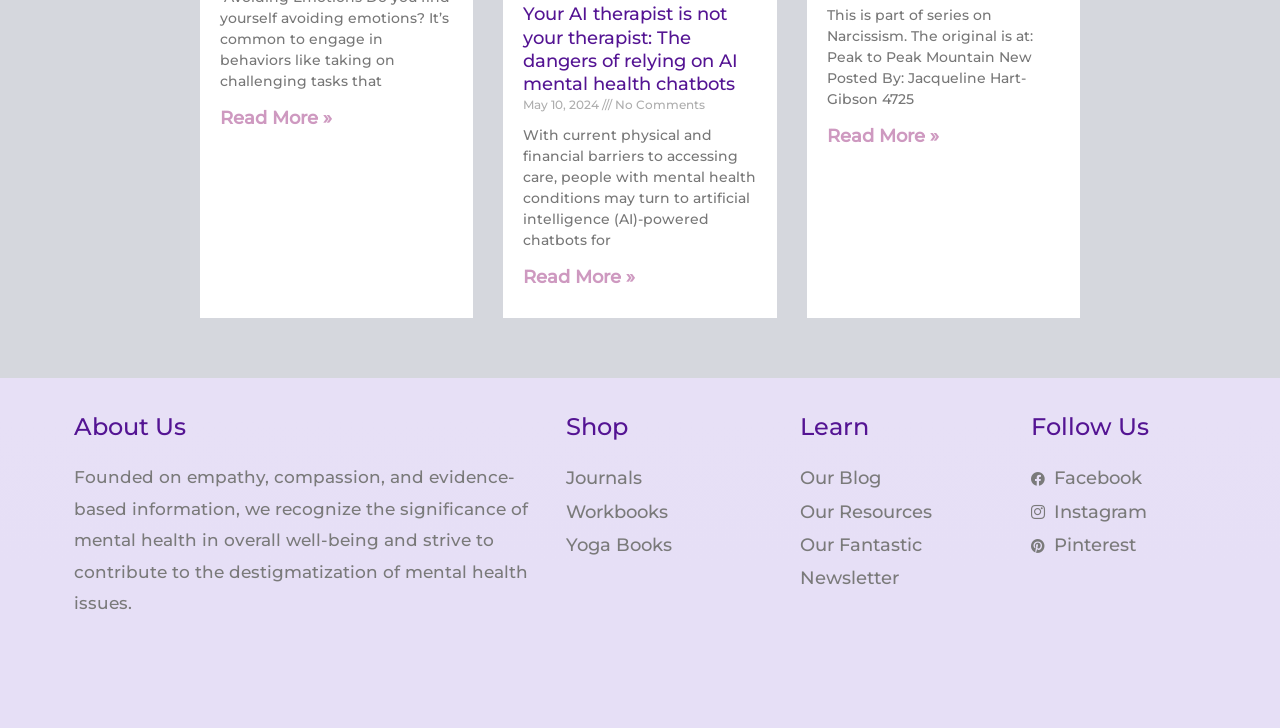Pinpoint the bounding box coordinates of the area that must be clicked to complete this instruction: "Visit the shop".

[0.442, 0.568, 0.61, 0.607]